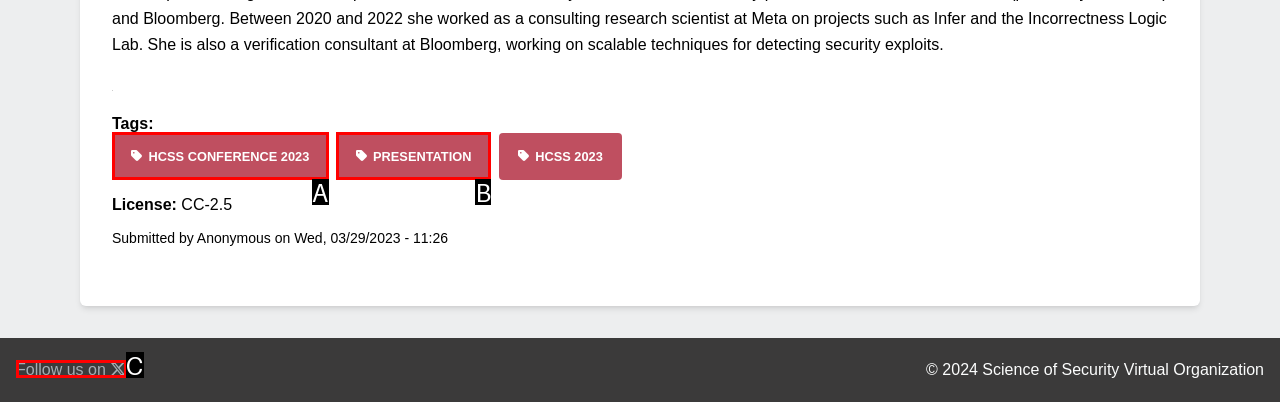From the given choices, determine which HTML element aligns with the description: HCSS Conference 2023 Respond with the letter of the appropriate option.

A